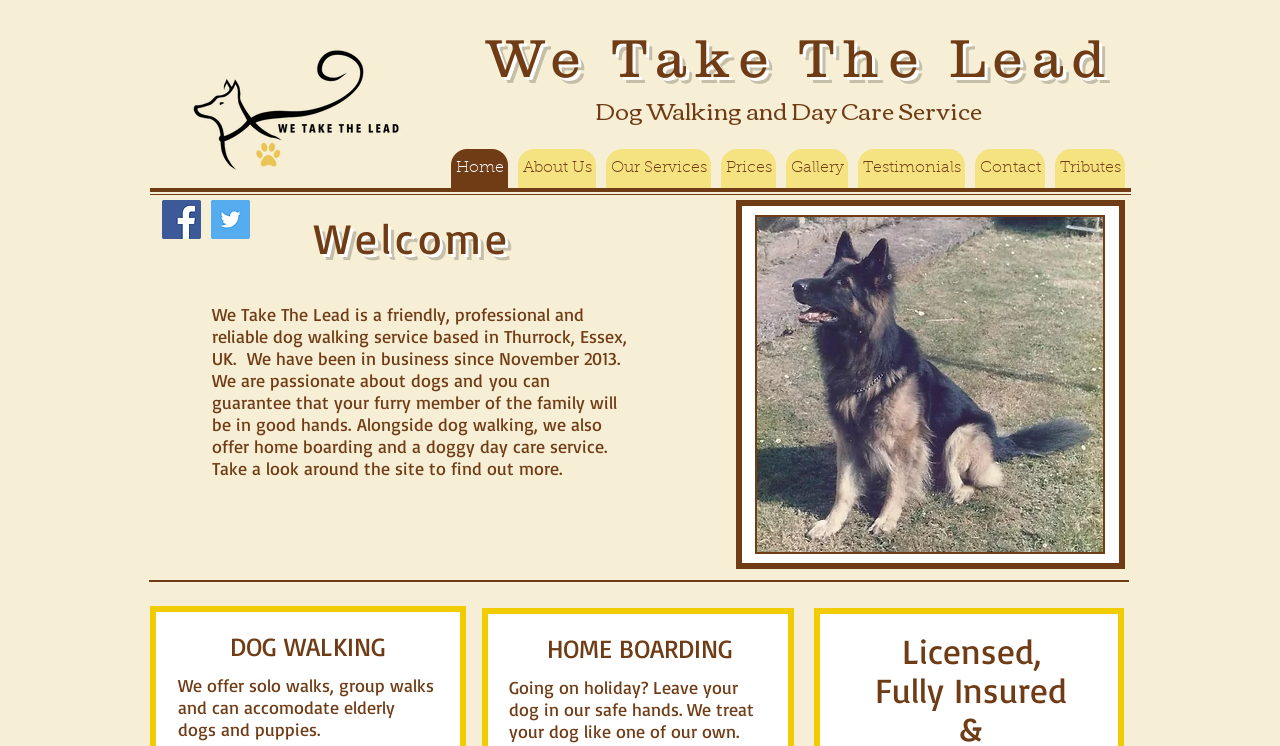Select the bounding box coordinates of the element I need to click to carry out the following instruction: "Find a dentist near you immediately".

None